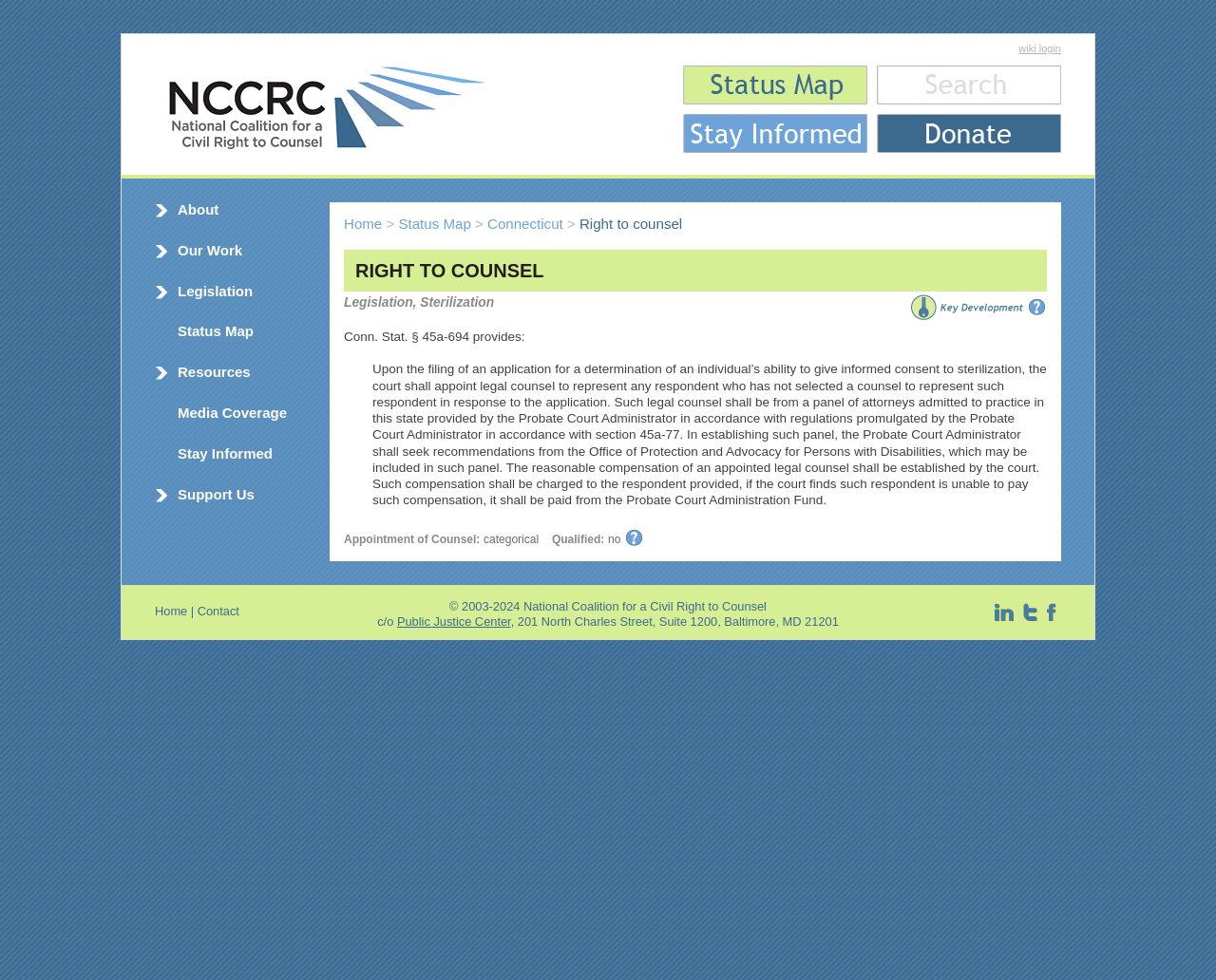Answer with a single word or phrase: 
What is the organization mentioned at the bottom of the webpage?

Public Justice Center